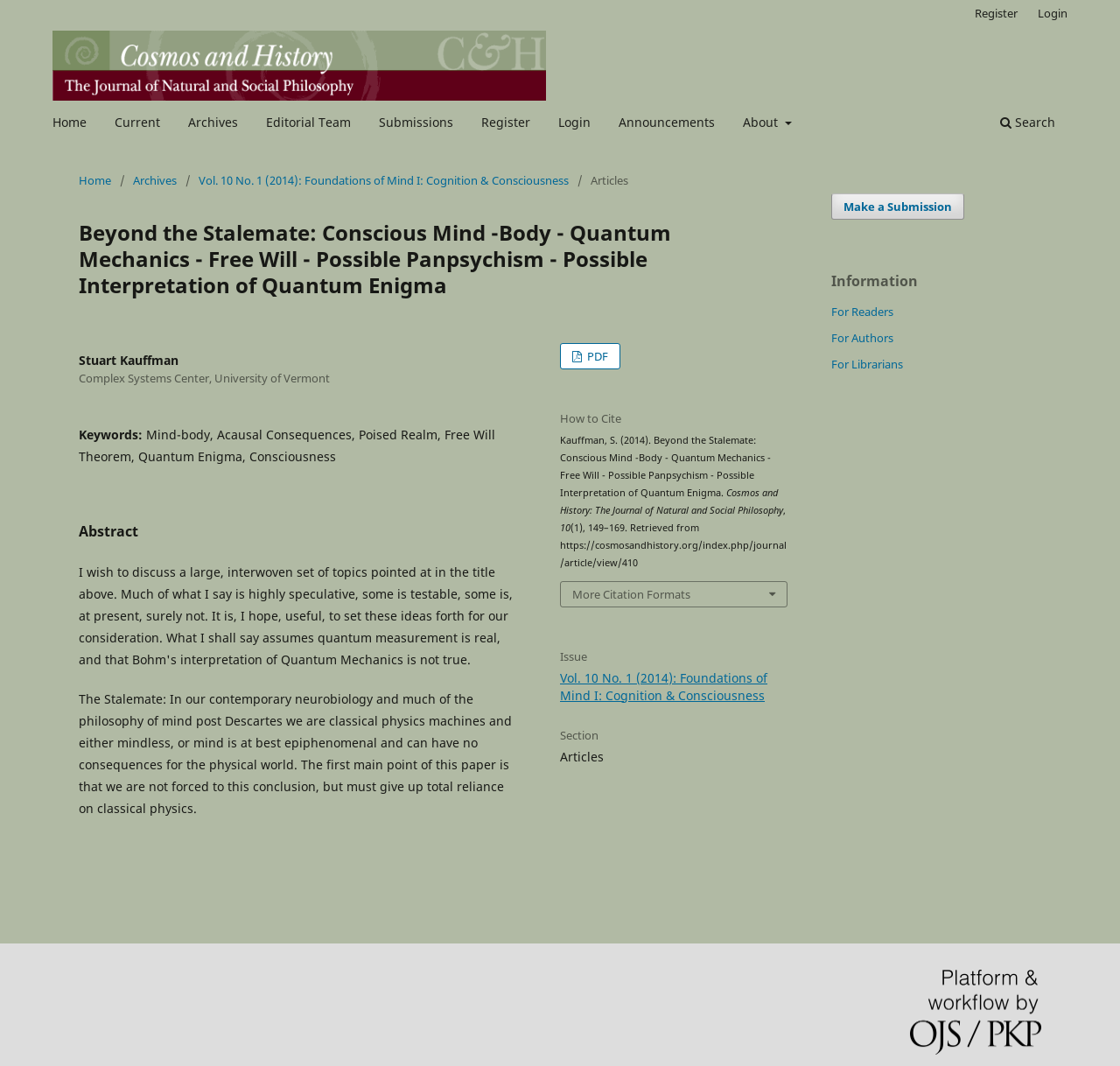Please determine the bounding box coordinates for the element that should be clicked to follow these instructions: "Search for articles".

[0.888, 0.103, 0.948, 0.131]